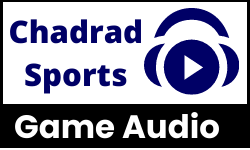What is written in bold white lettering?
Give a one-word or short phrase answer based on the image.

Game Audio